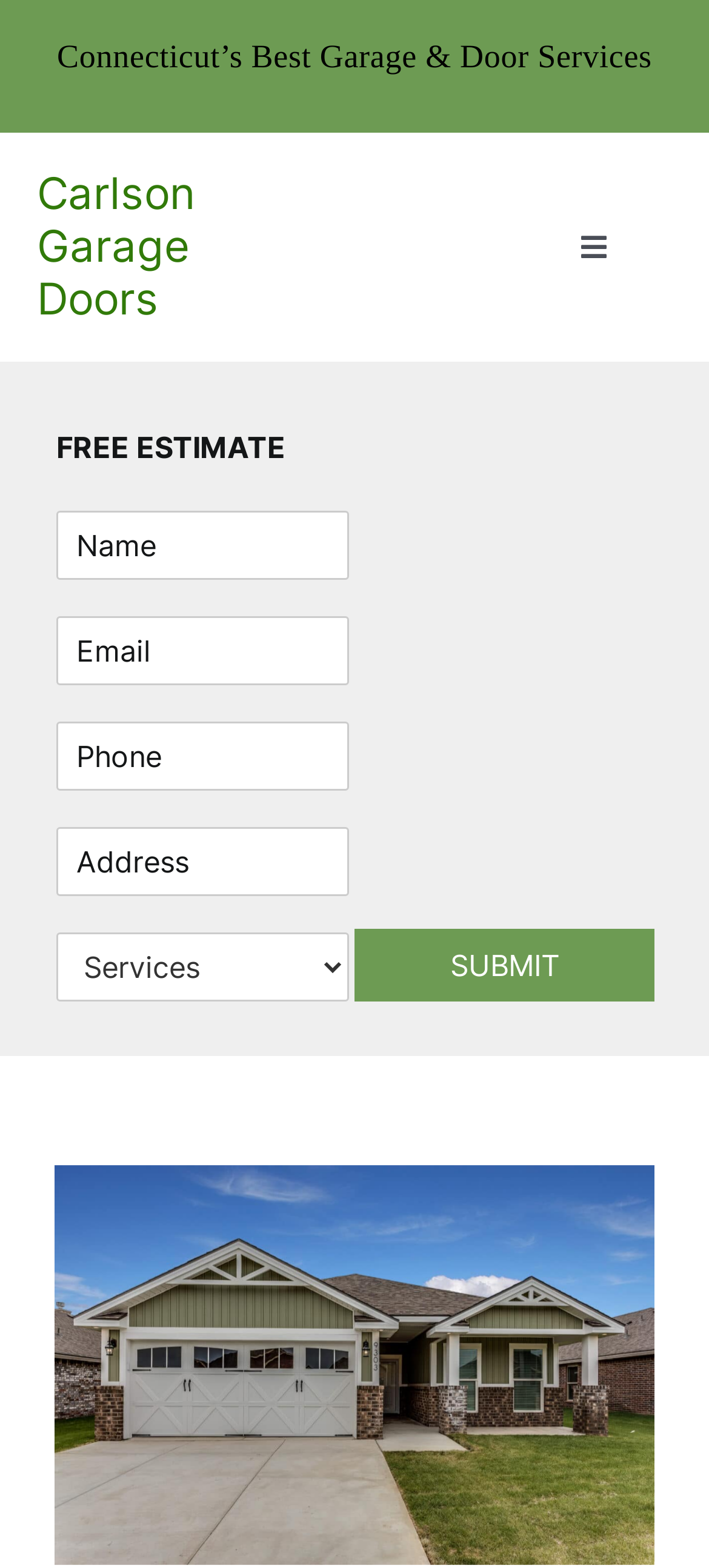Bounding box coordinates are specified in the format (top-left x, top-left y, bottom-right x, bottom-right y). All values are floating point numbers bounded between 0 and 1. Please provide the bounding box coordinate of the region this sentence describes: Toggle Navigation

[0.766, 0.135, 0.91, 0.181]